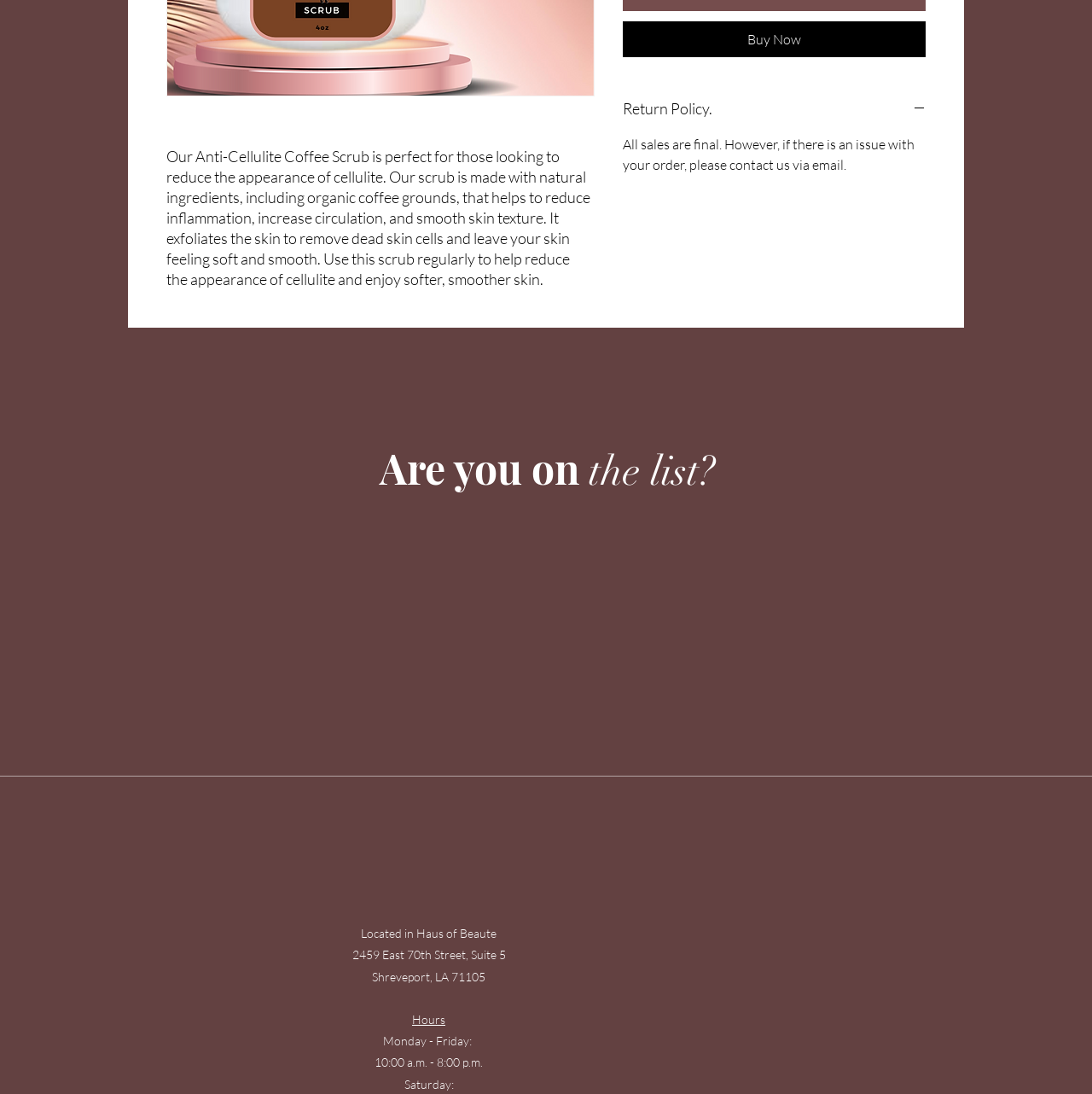Provide the bounding box coordinates of the HTML element this sentence describes: "aria-label="Instagram"". The bounding box coordinates consist of four float numbers between 0 and 1, i.e., [left, top, right, bottom].

[0.754, 0.851, 0.776, 0.873]